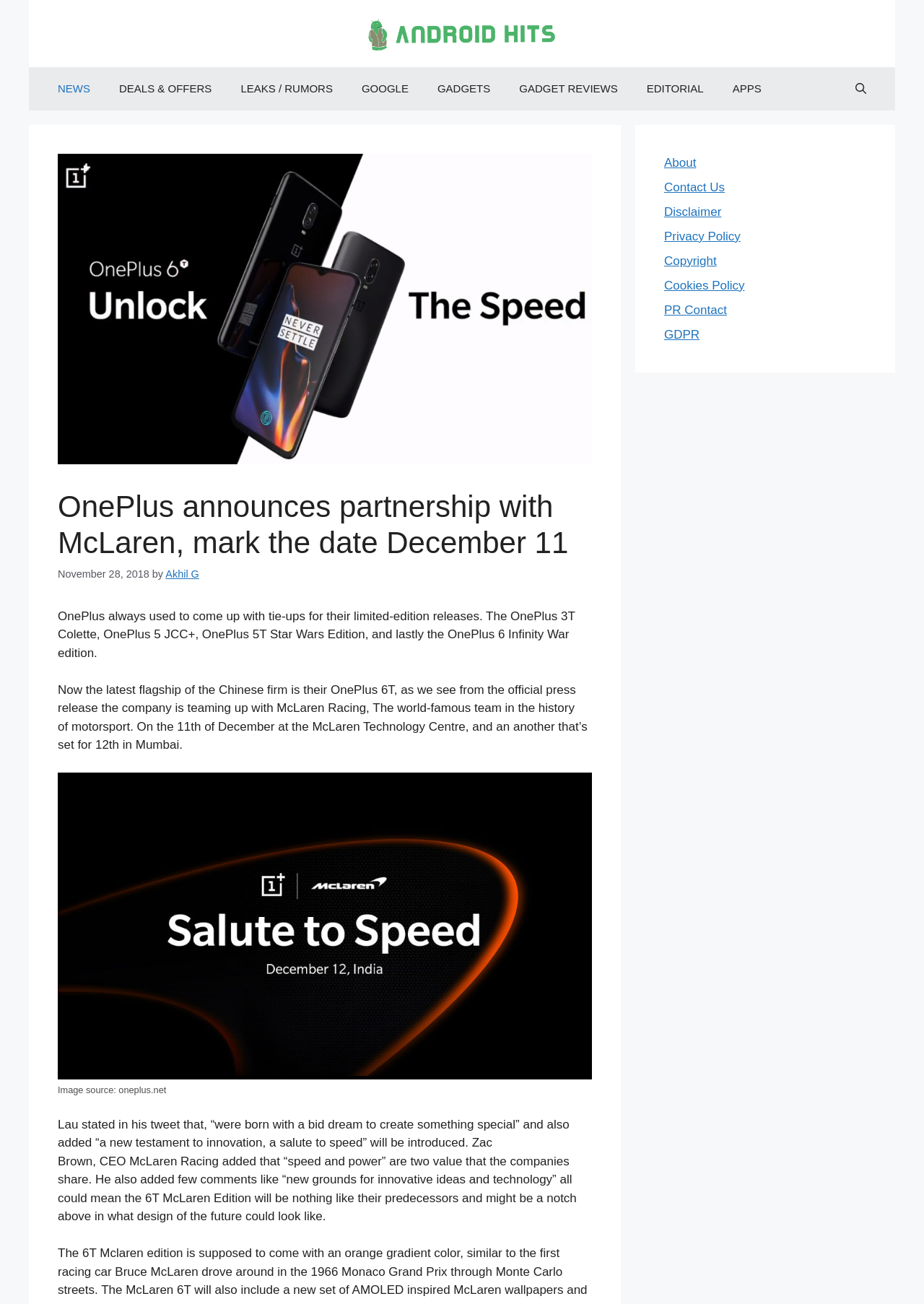Extract the main heading text from the webpage.

OnePlus announces partnership with McLaren, mark the date December 11